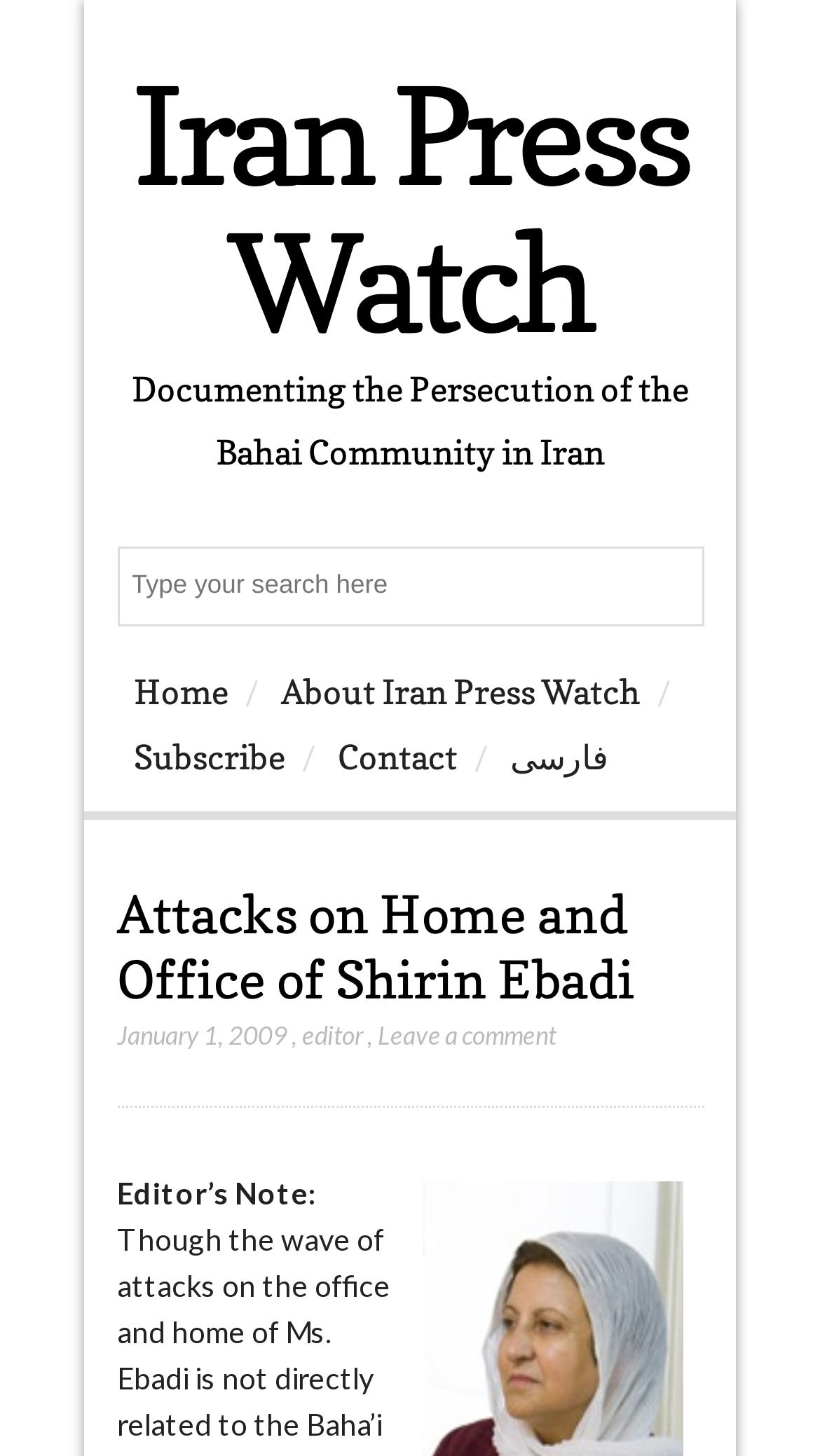Offer an extensive depiction of the webpage and its key elements.

The webpage appears to be an article or news page from Iran Press Watch, with a focus on documenting the persecution of the Bahai community in Iran. At the top of the page, there is a link to the Iran Press Watch homepage, followed by a static text element with the title "Documenting the Persecution of the Bahai Community in Iran". 

Below this, there is a search bar with a textbox and a search button. The search bar is positioned near the top of the page, slightly to the right of center. 

To the right of the search bar, there are several links, including "Home", "About Iran Press Watch", "Subscribe", "Contact", and a link to a Persian language version of the site. 

The main content of the page begins below these links, with a header element containing the title "Attacks on Home and Office of Shirin Ebadi". This title is positioned near the top of the page, slightly to the left of center. 

Below the title, there is a time element indicating the date "January 1, 2009", followed by a comma and a link to the editor's name. There is also a link to "Leave a comment" on the article. 

Finally, there is a static text element with the phrase "Editor’s Note:", which appears to be the beginning of a note or introduction to the article.